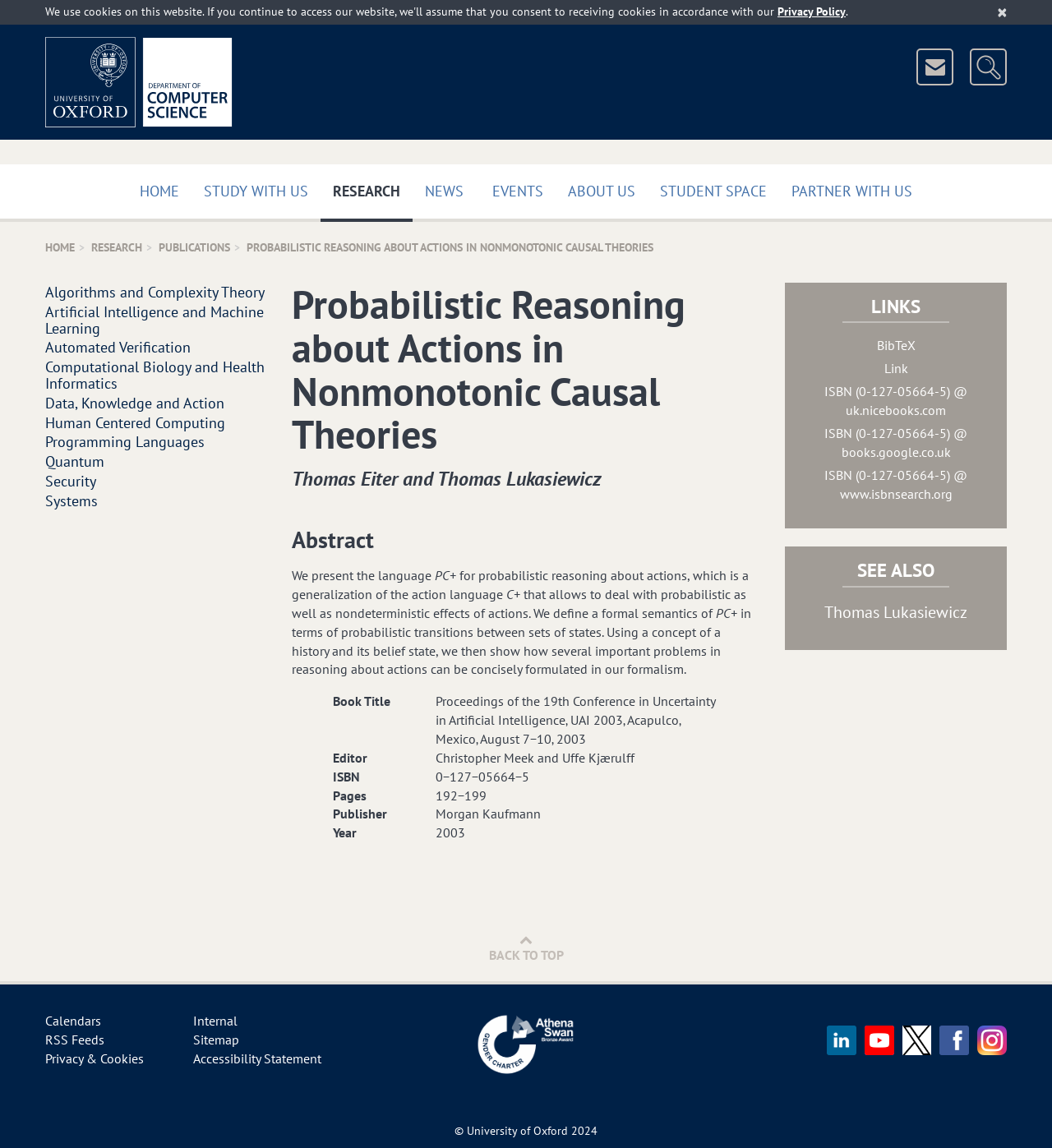Provide a one-word or brief phrase answer to the question:
What is the name of the department?

Department of Computer Science